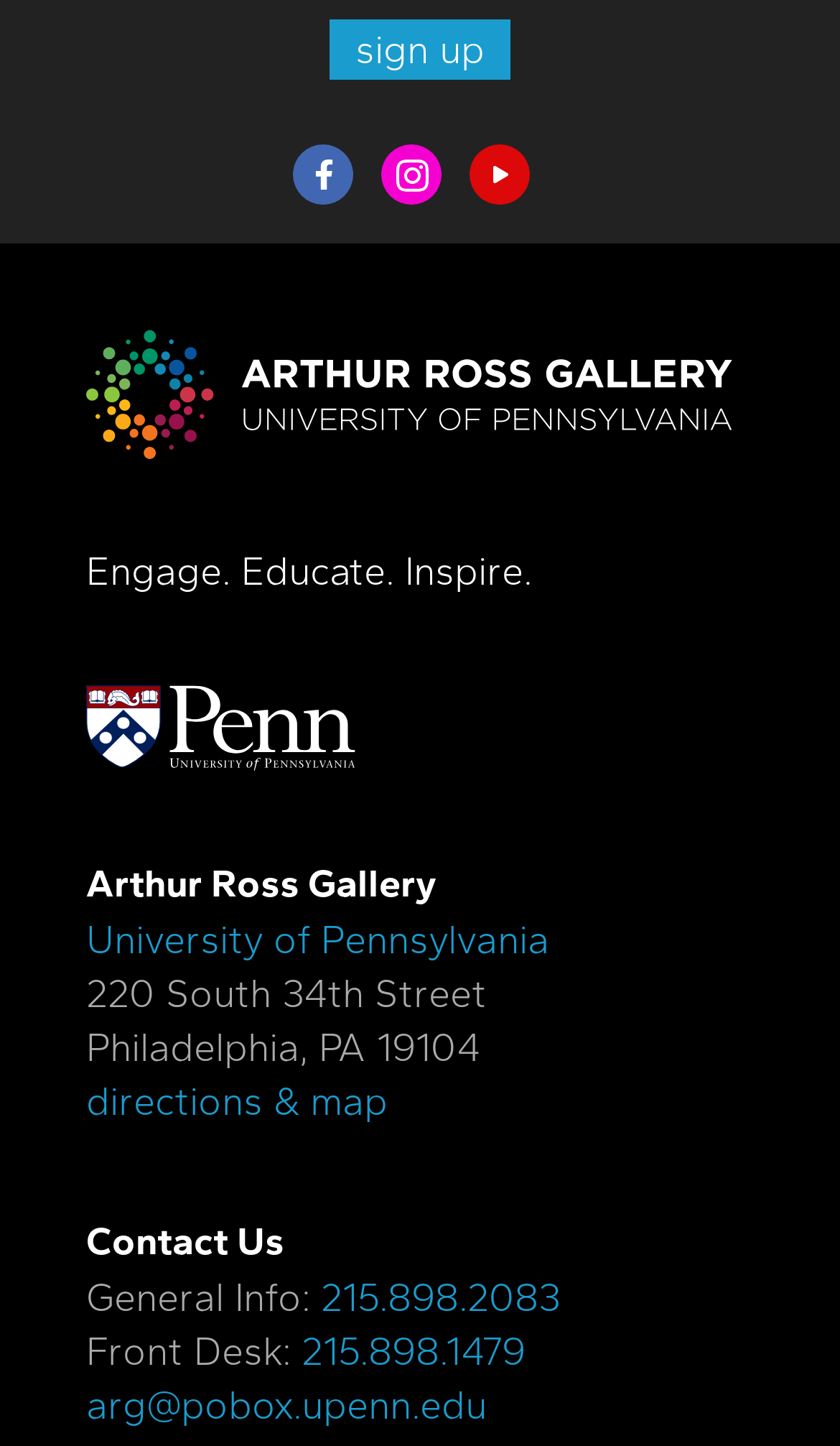What is the phone number of the front desk?
Refer to the image and give a detailed response to the question.

The phone number of the front desk can be found in the link element with the text '215.898.1479'.